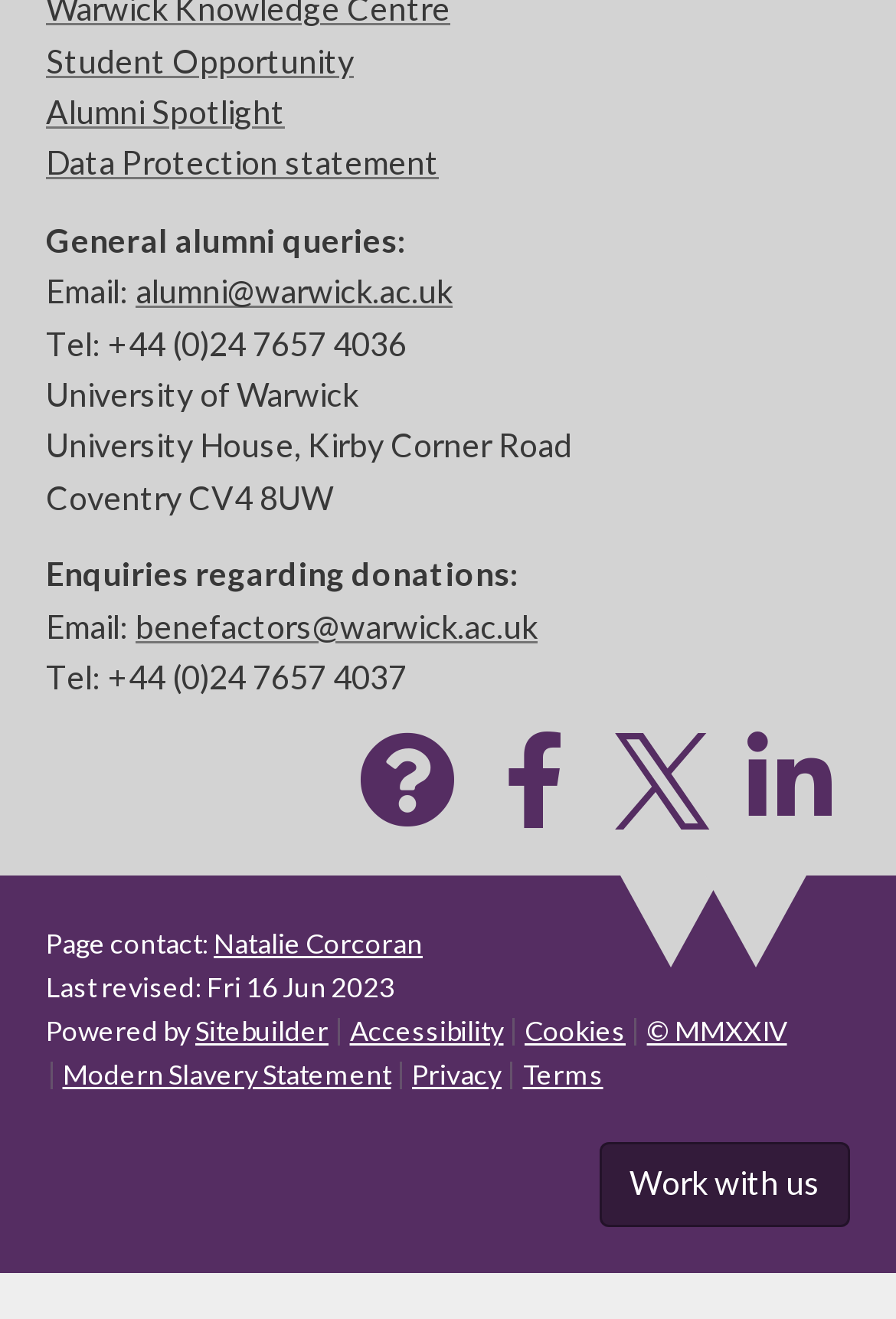What is the phone number for enquiries regarding donations?
Examine the screenshot and reply with a single word or phrase.

+44 (0)24 7657 4037